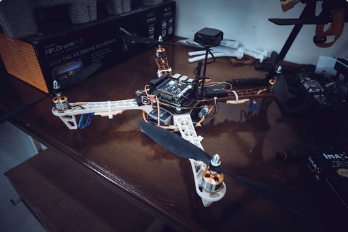Generate a comprehensive description of the image.

The image features a detailed view of an autonomous mobile robot, specifically a quadcopter drone, positioned on a table. This drone showcases advanced engineering with its visibly intricate structure, including four rotors and a flight controller at the center. Its design incorporates a mix of materials, revealing a blend of durability and lightweight construction aimed at achieving optimal flight performance. Surrounding the drone are tools and components indicative of a working or assembly environment, suggesting an ongoing project or testing phase related to drone technology. The image aligns with the theme of innovation in robotics and automation, reflecting the importance of such devices in modern technological applications.